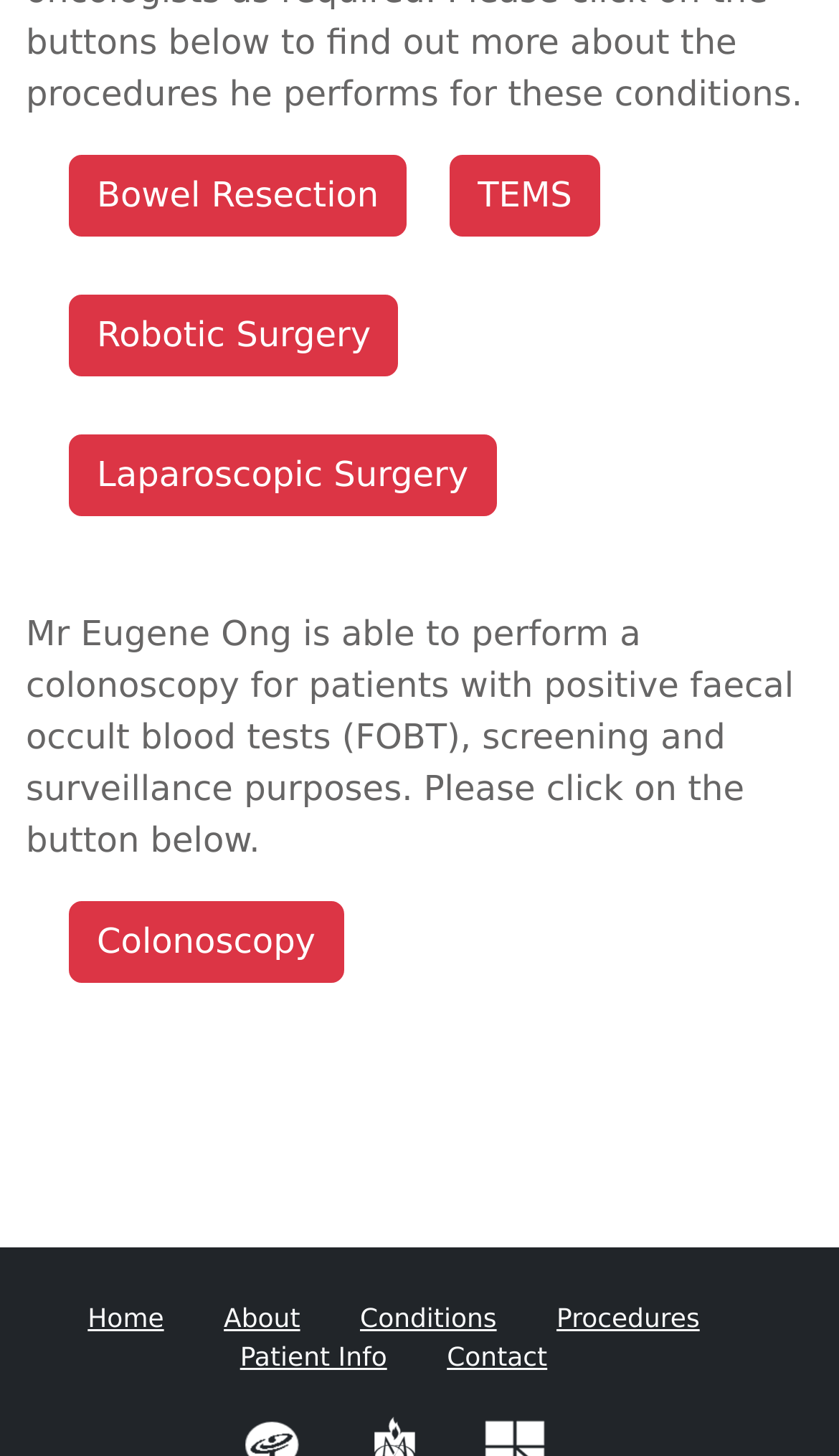Can you determine the bounding box coordinates of the area that needs to be clicked to fulfill the following instruction: "Go to Home page"?

[0.105, 0.896, 0.195, 0.916]